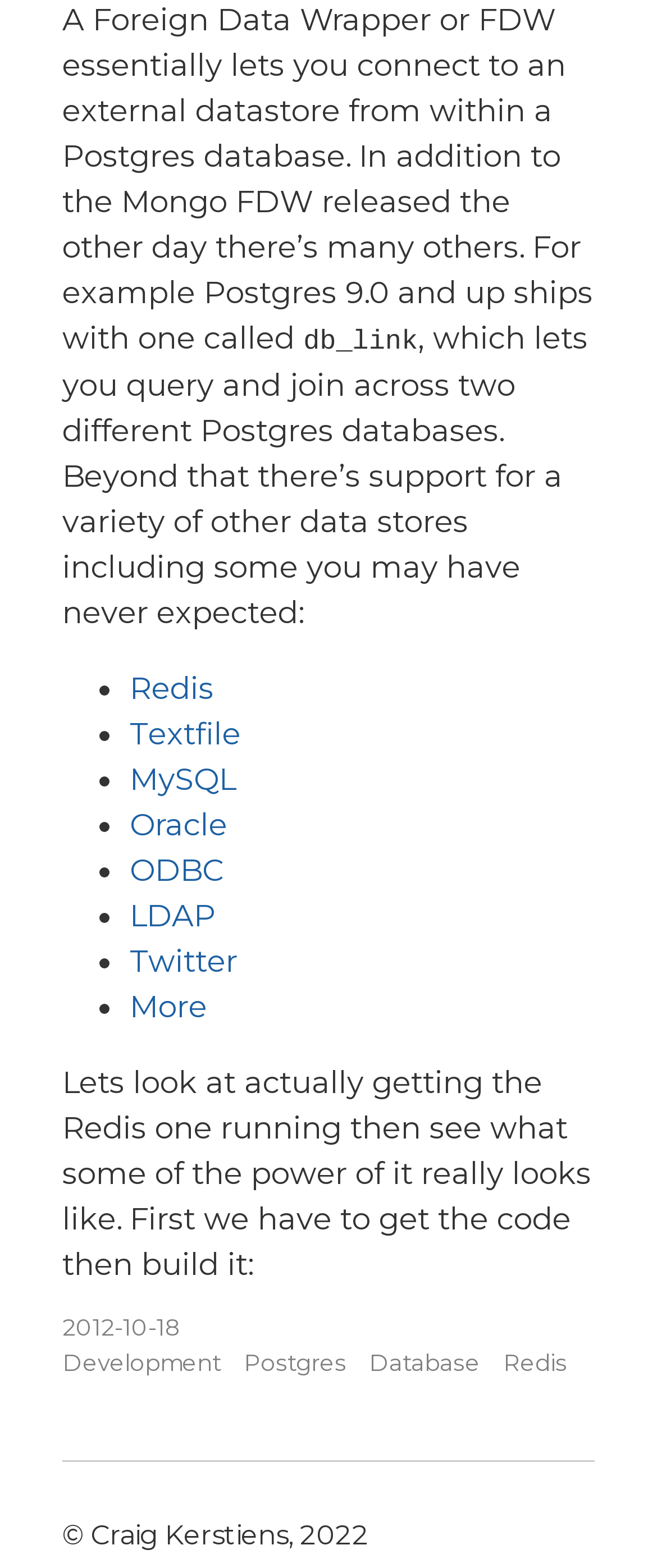Use one word or a short phrase to answer the question provided: 
What databases are supported?

Postgres, Redis, MySQL, Oracle, ODBC, LDAP, Twitter